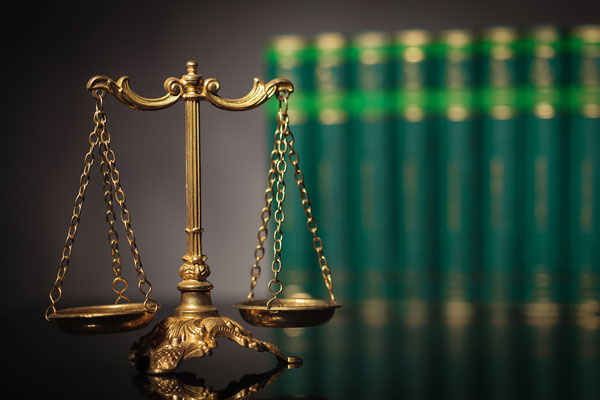What is the background of the image?
Please ensure your answer is as detailed and informative as possible.

The caption describes the background of the image as 'several green-bound volumes' that are 'subtly blurred', suggesting that the background is a library of legal texts, possibly referencing case law or statutes.